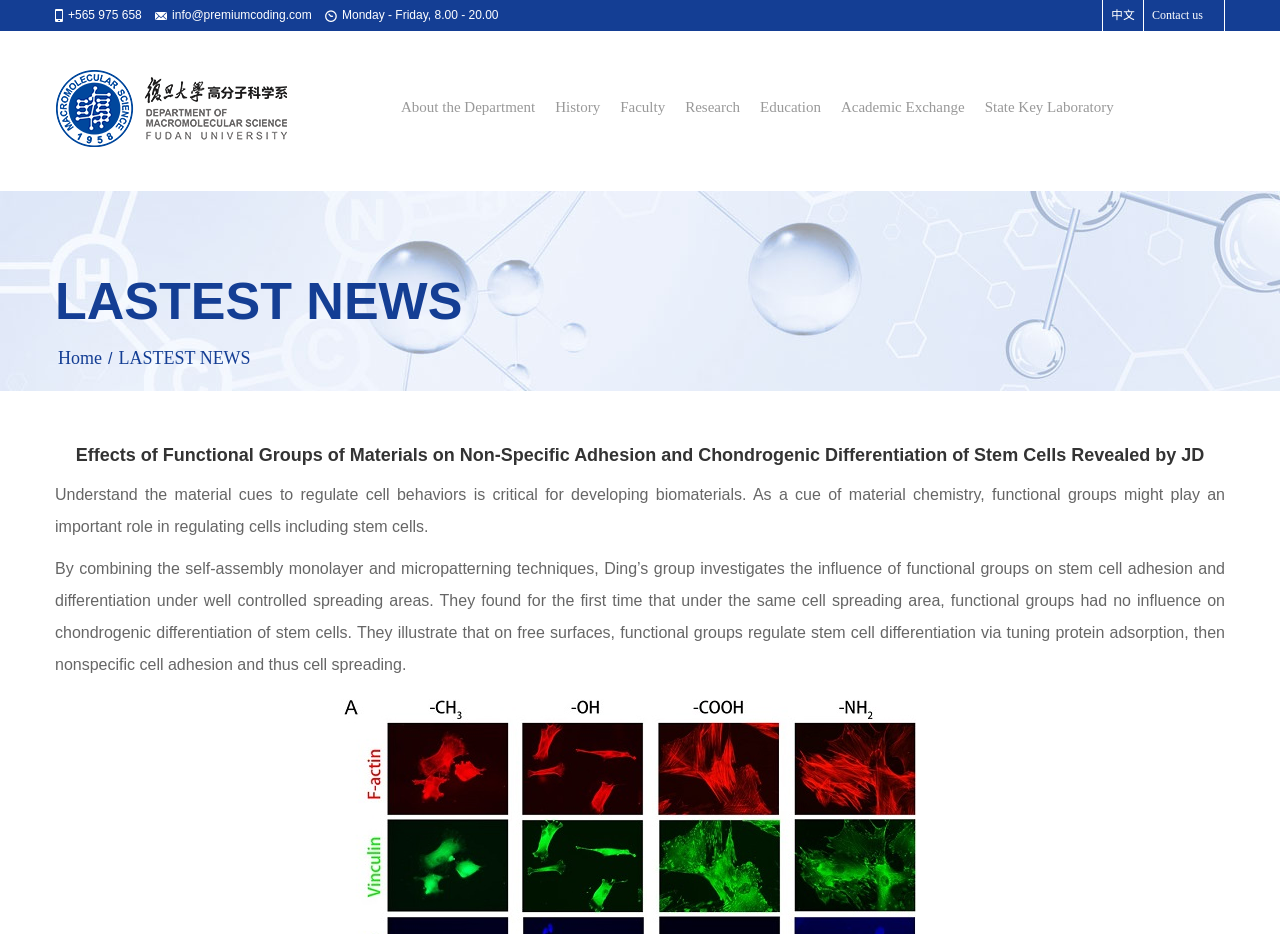Please identify the bounding box coordinates of the clickable area that will allow you to execute the instruction: "Contact us".

[0.893, 0.0, 0.946, 0.033]